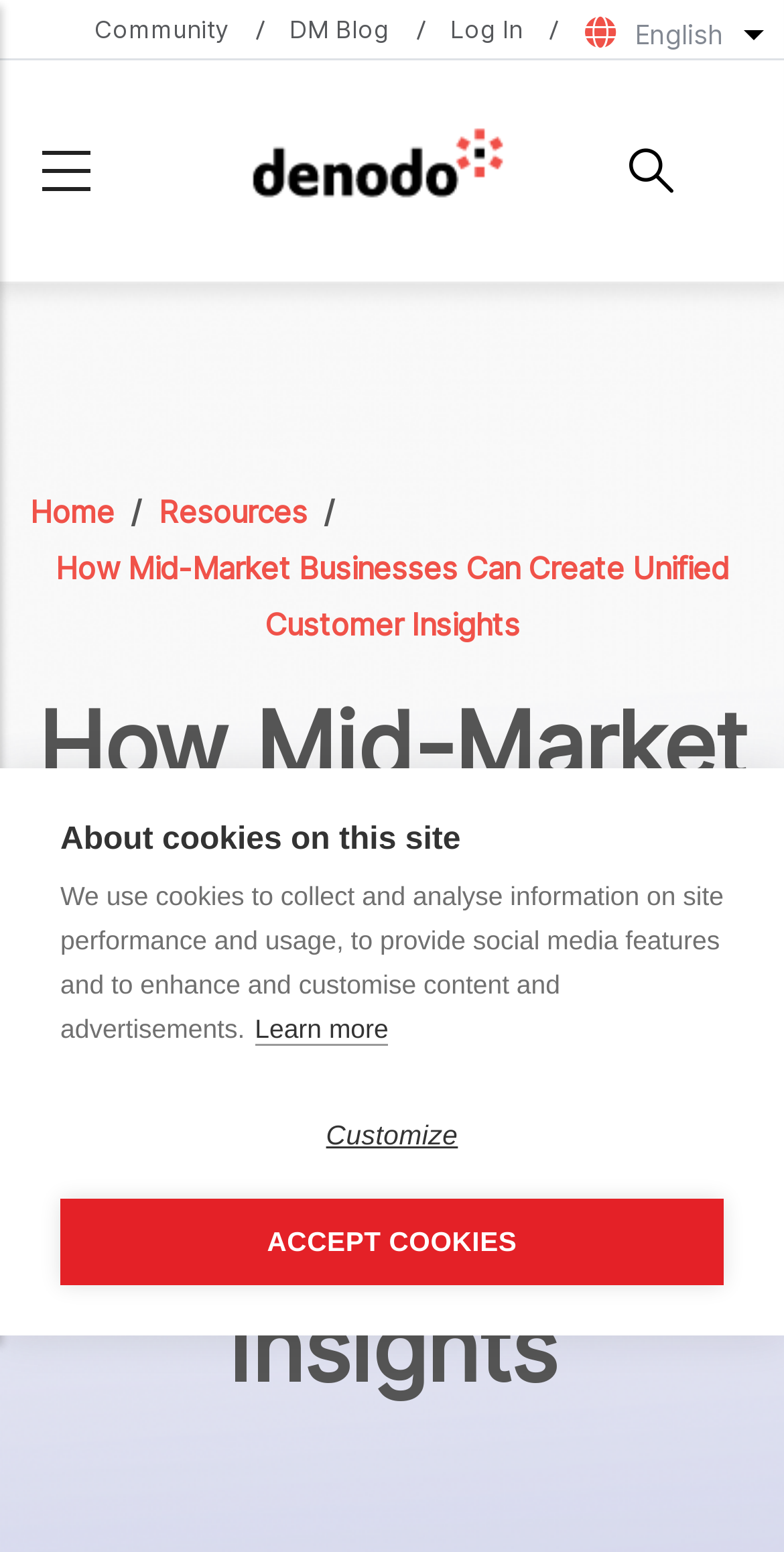Determine the bounding box coordinates for the clickable element required to fulfill the instruction: "Access resources". Provide the coordinates as four float numbers between 0 and 1, i.e., [left, top, right, bottom].

[0.203, 0.317, 0.392, 0.342]